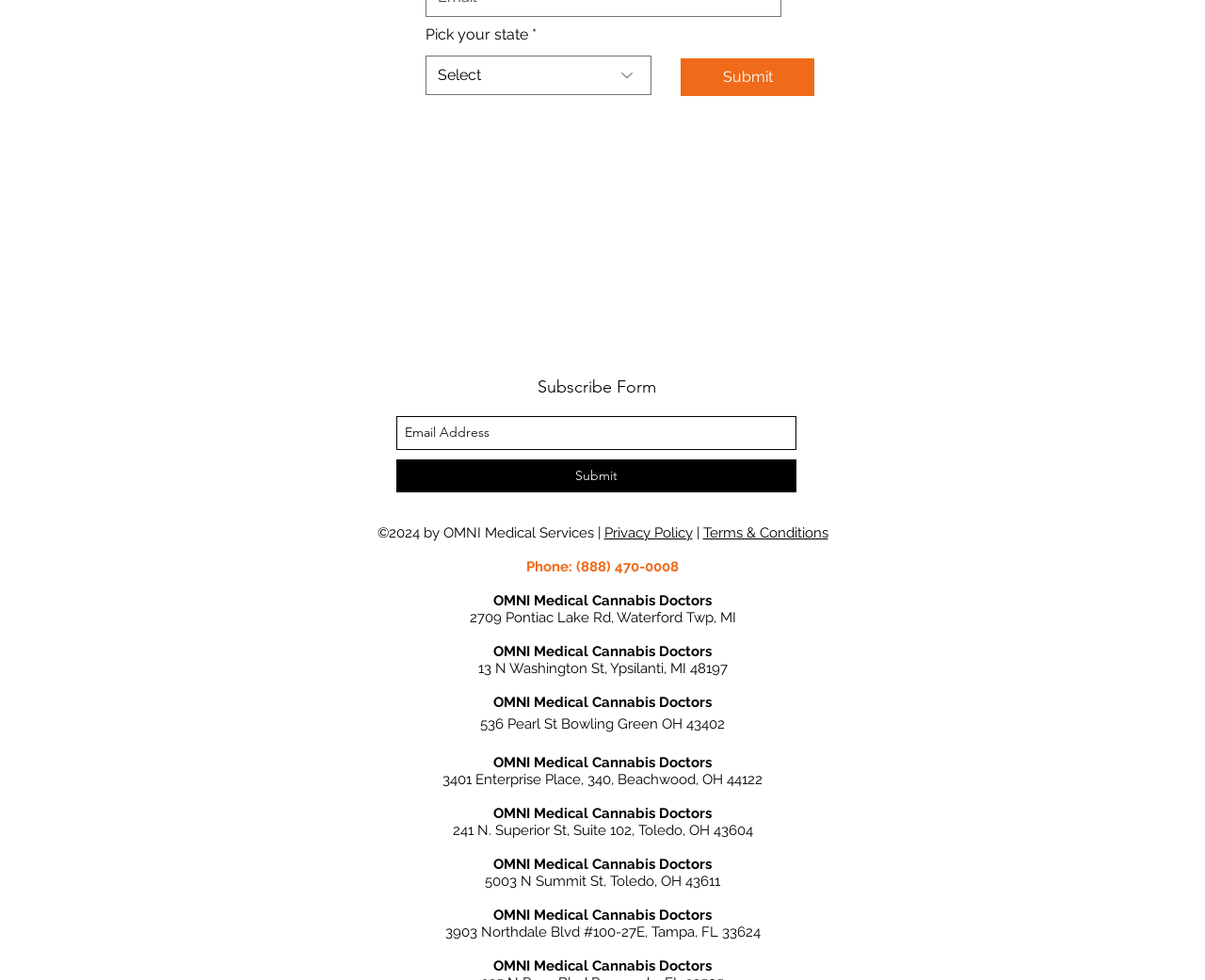From the webpage screenshot, identify the region described by aria-label="Email Address" name="email" placeholder="Email Address". Provide the bounding box coordinates as (top-left x, top-left y, bottom-right x, bottom-right y), with each value being a floating point number between 0 and 1.

[0.329, 0.424, 0.661, 0.459]